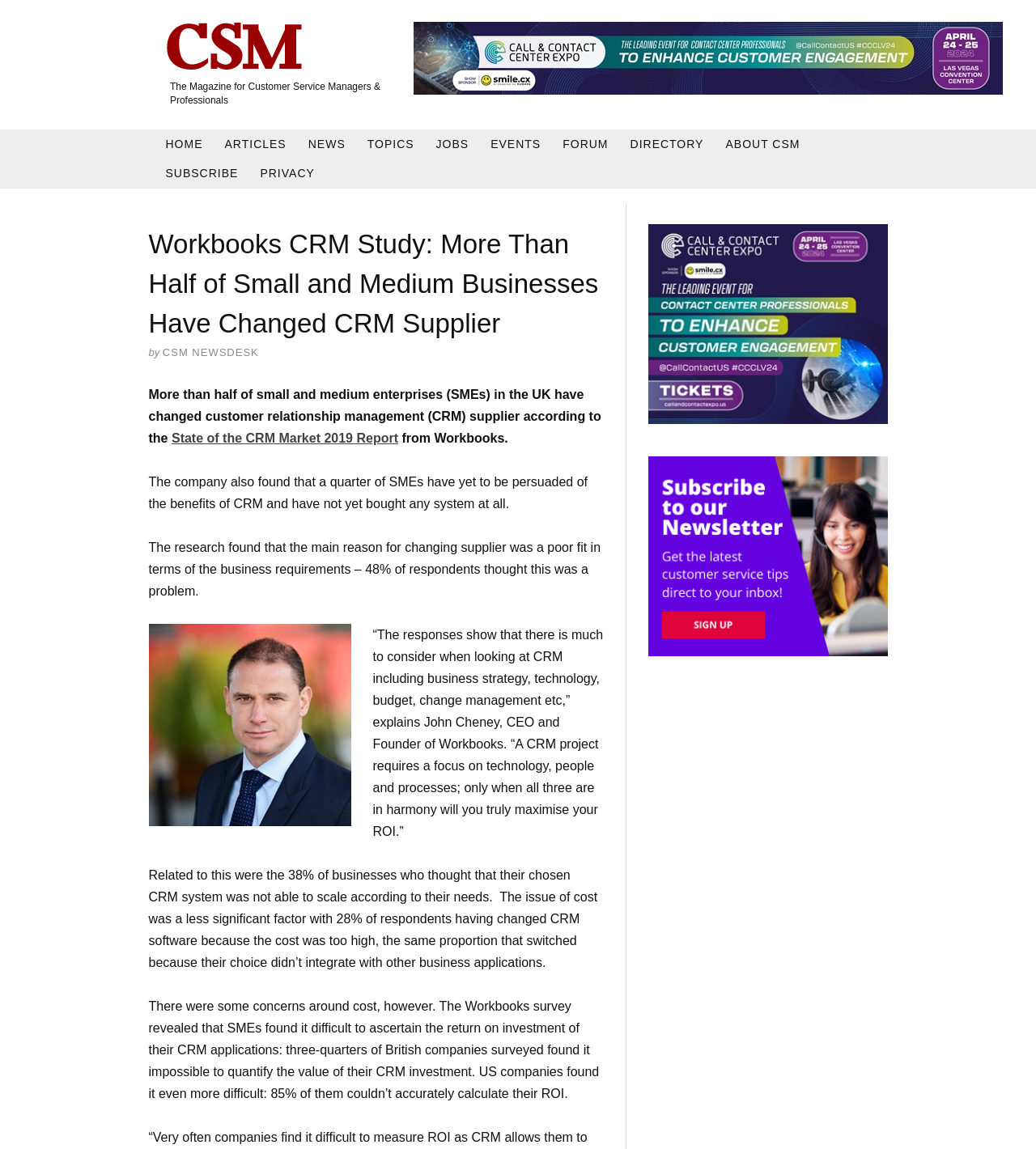What percentage of British companies surveyed found it impossible to quantify the value of their CRM investment?
Answer the question with as much detail as possible.

According to the webpage, the Workbooks survey revealed that three-quarters of British companies surveyed found it impossible to quantify the value of their CRM investment.